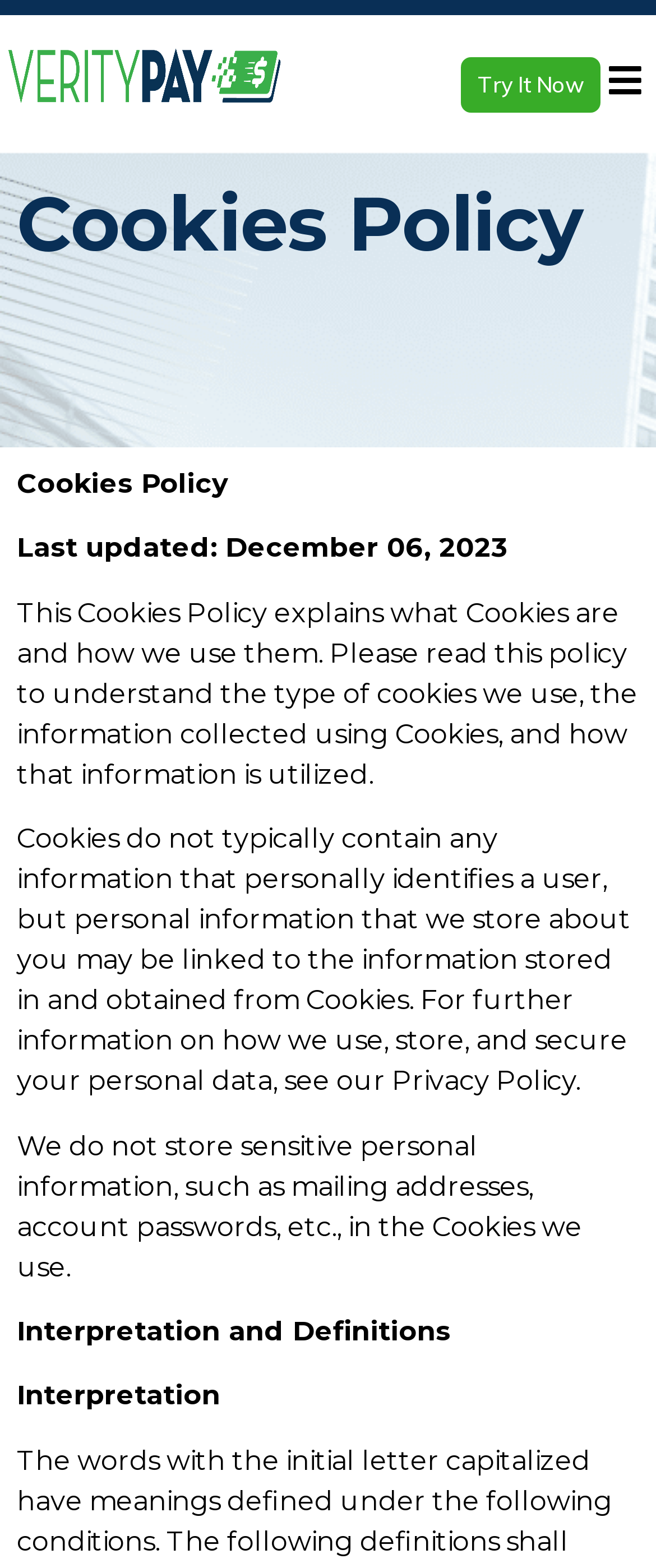What is the logo of VerityPay?
Give a detailed response to the question by analyzing the screenshot.

I found the logo by looking at the top-left corner of the webpage, where I saw a link with the text 'VerityPay-logo-2023-horizontal-2color' and an image with the same name. This suggests that the logo is a horizontal 2-color logo of VerityPay.